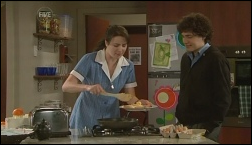What is behind the characters?
Provide a concise answer using a single word or phrase based on the image.

Vibrant flower decoration